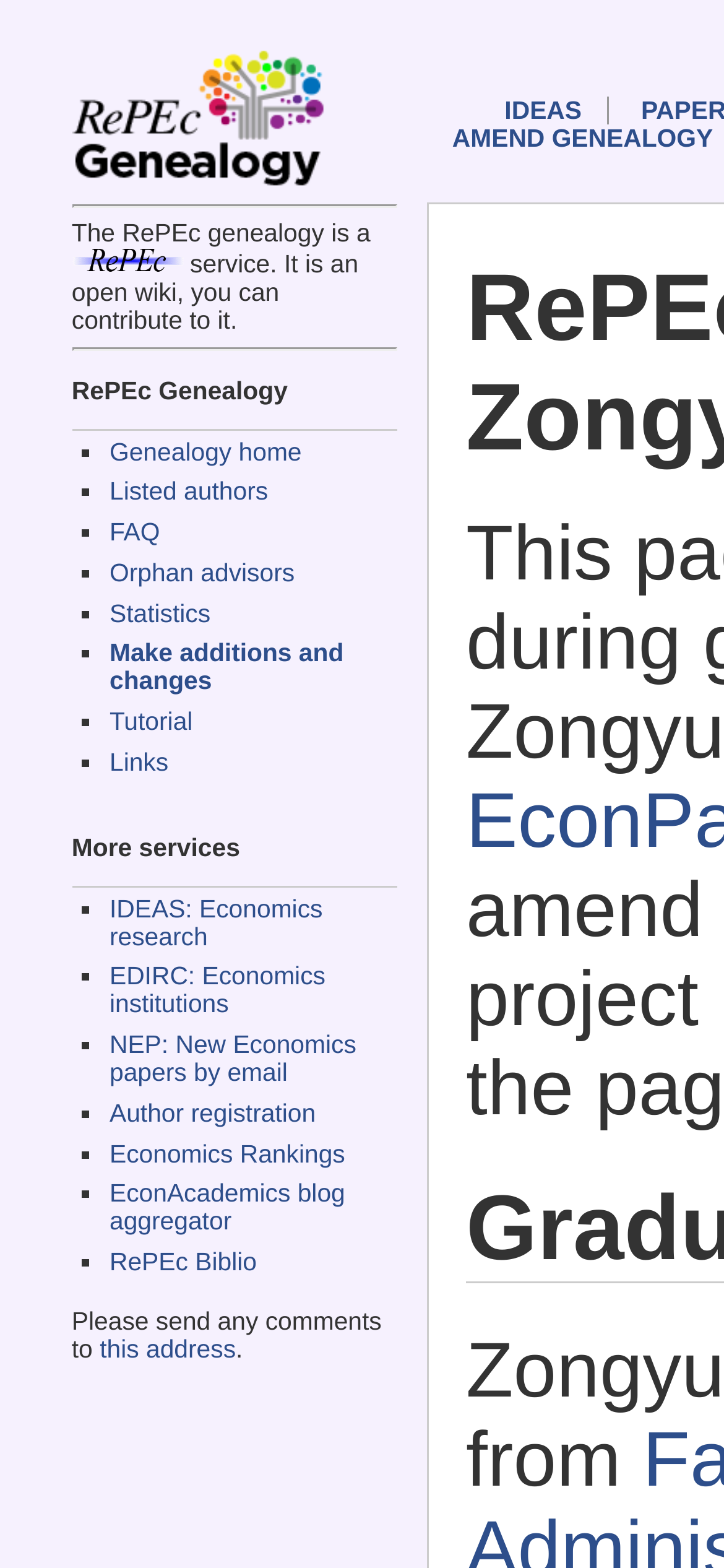Highlight the bounding box coordinates of the region I should click on to meet the following instruction: "Click Genealogy home".

[0.099, 0.108, 0.471, 0.125]